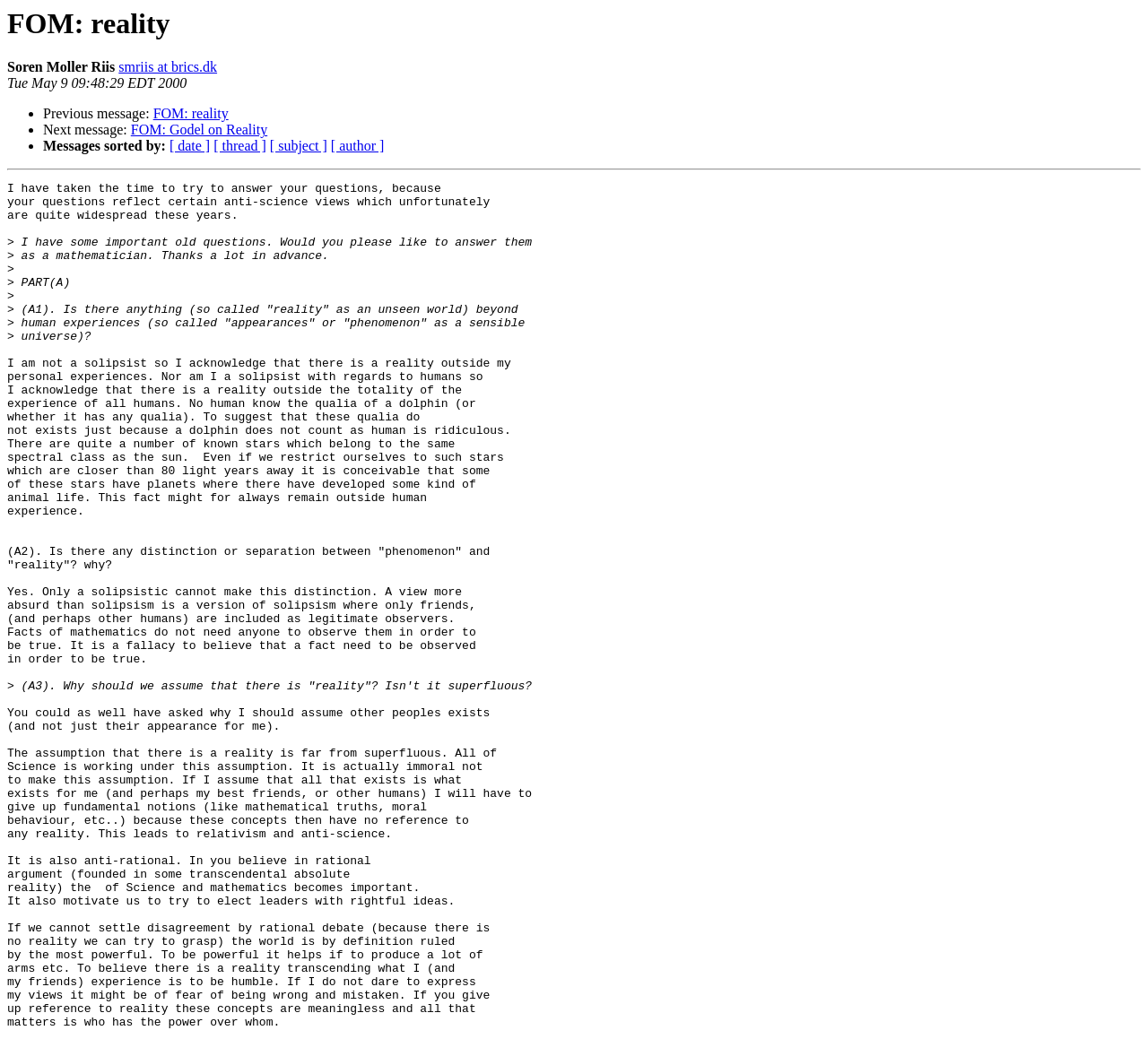Determine the bounding box for the UI element described here: "FOM: Godel on Reality".

[0.114, 0.118, 0.233, 0.132]